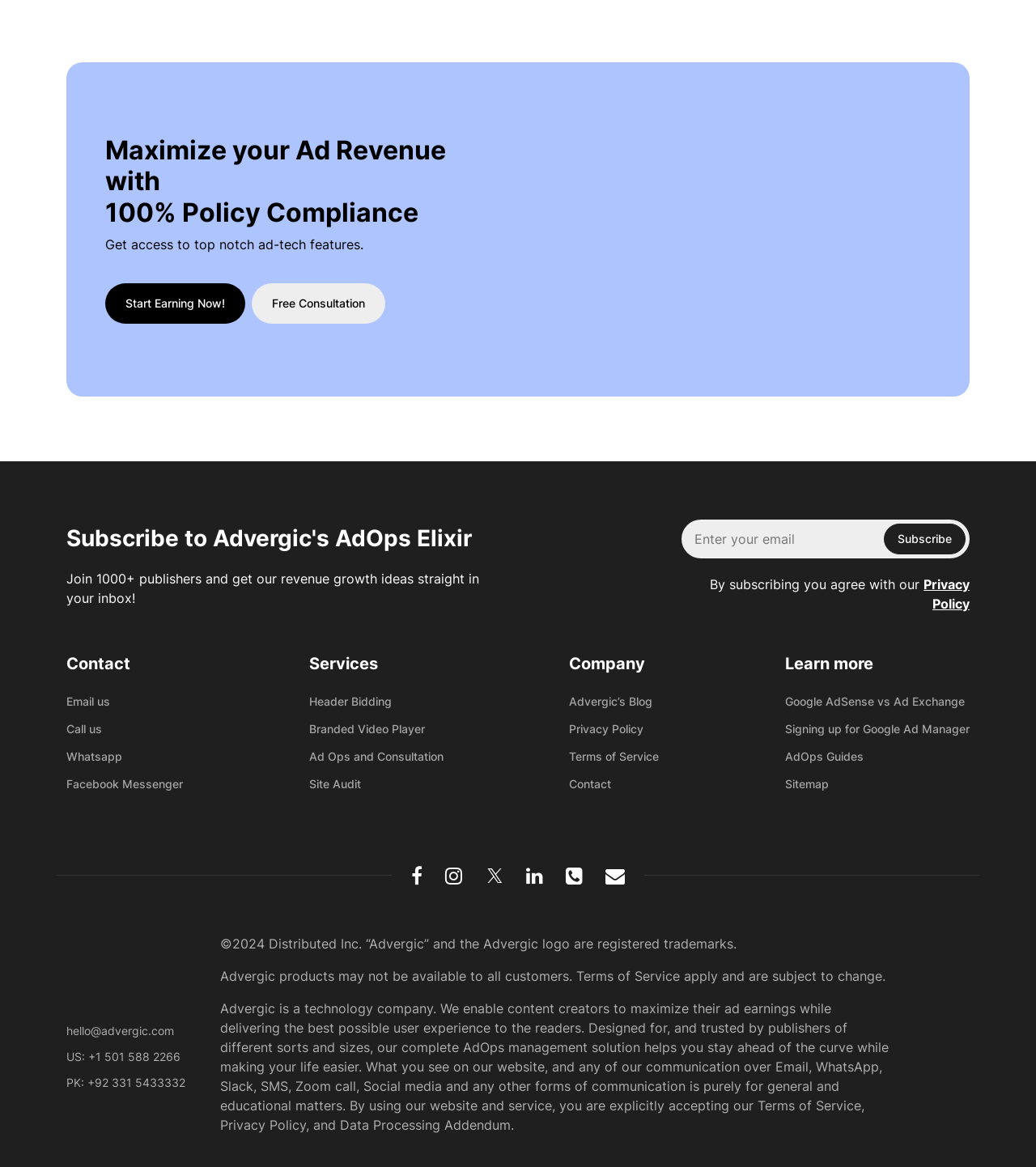Using the description: "Proudly powered by WordPress", identify the bounding box of the corresponding UI element in the screenshot.

None